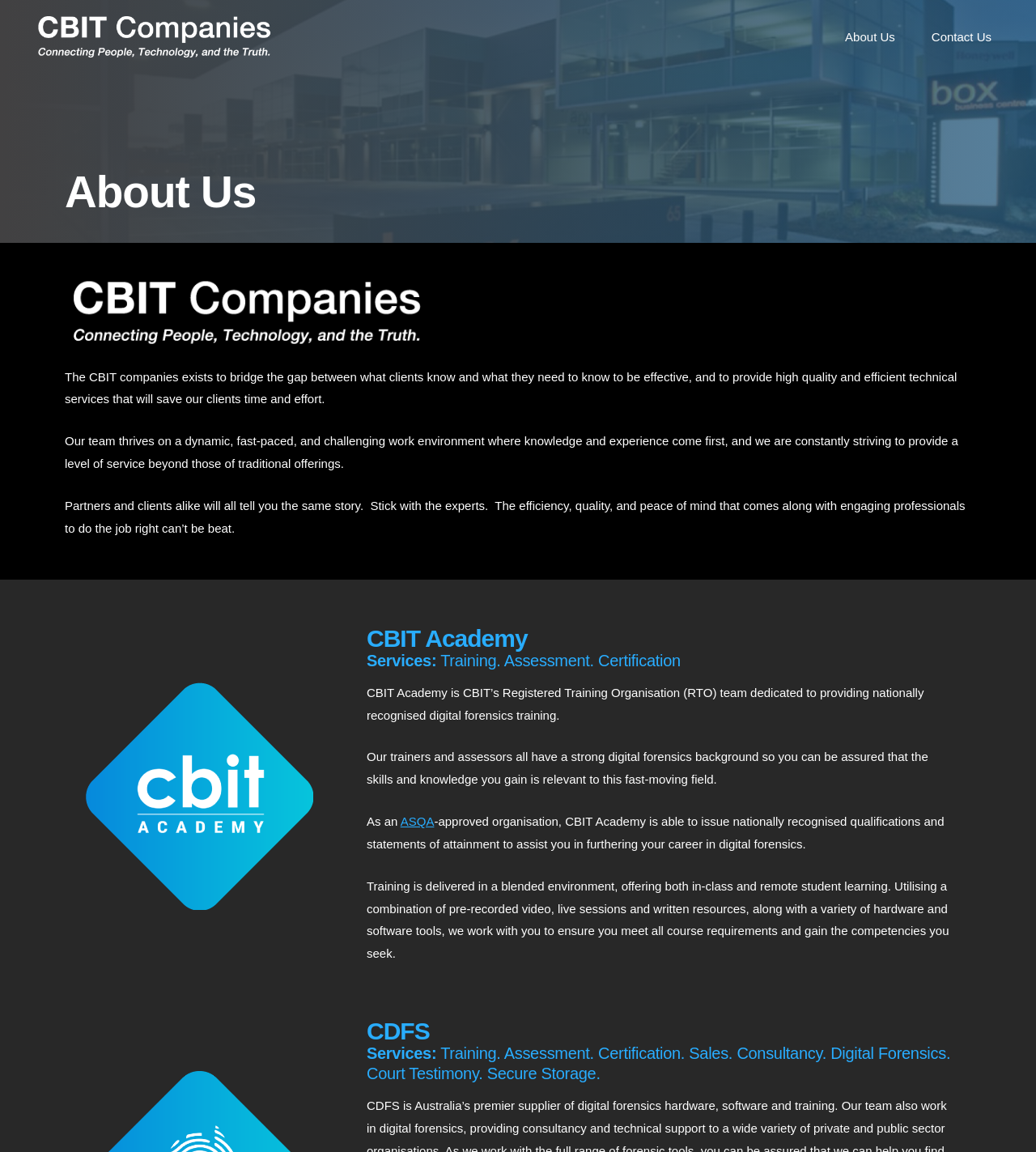What is the purpose of CBIT Academy?
Refer to the image and give a detailed answer to the question.

According to the text, CBIT Academy is dedicated to providing nationally recognised digital forensics training, and the trainers and assessors have a strong digital forensics background.